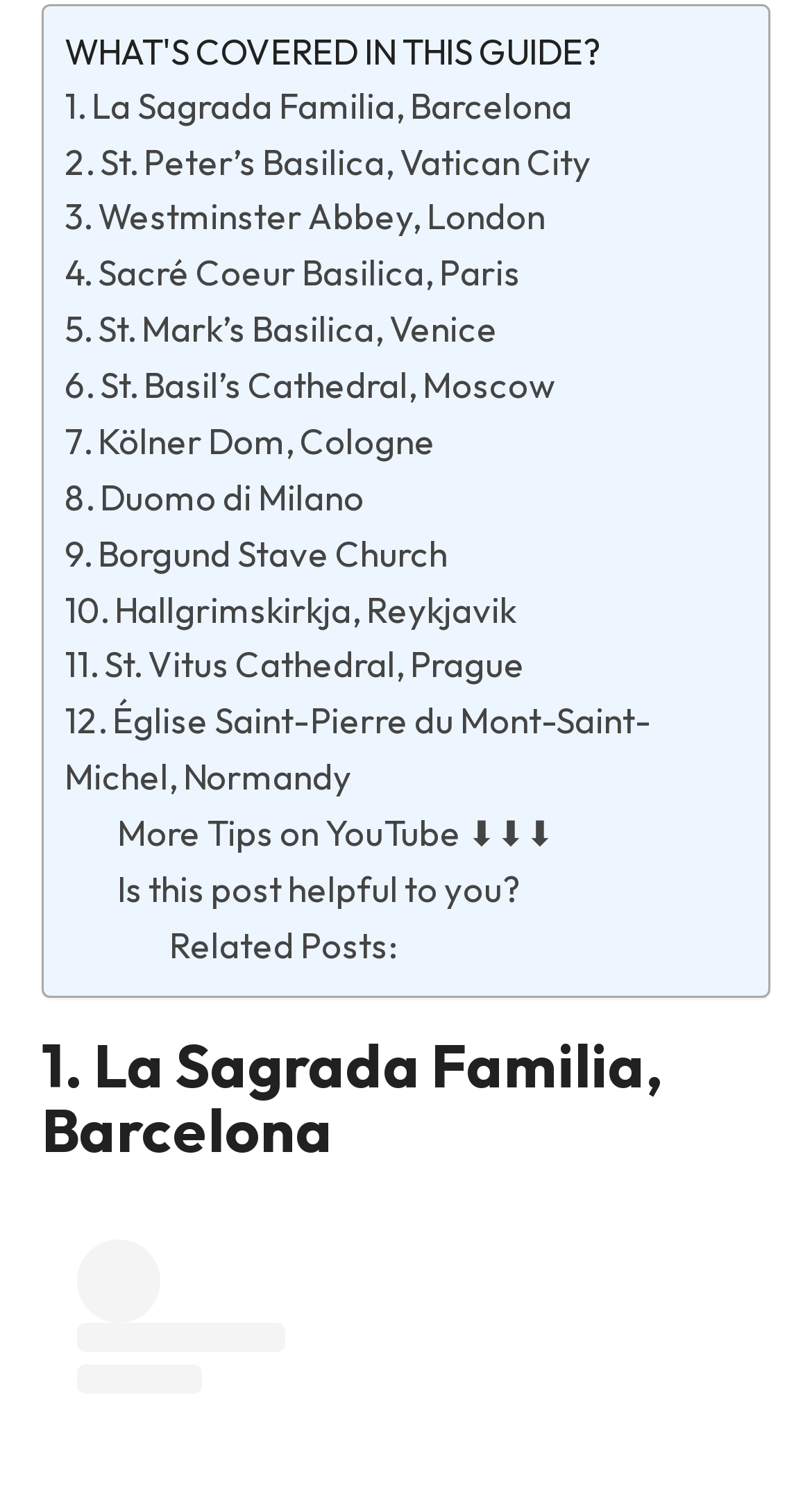Please identify the bounding box coordinates for the region that you need to click to follow this instruction: "Visit St. Peter’s Basilica, Vatican City".

[0.079, 0.093, 0.728, 0.123]